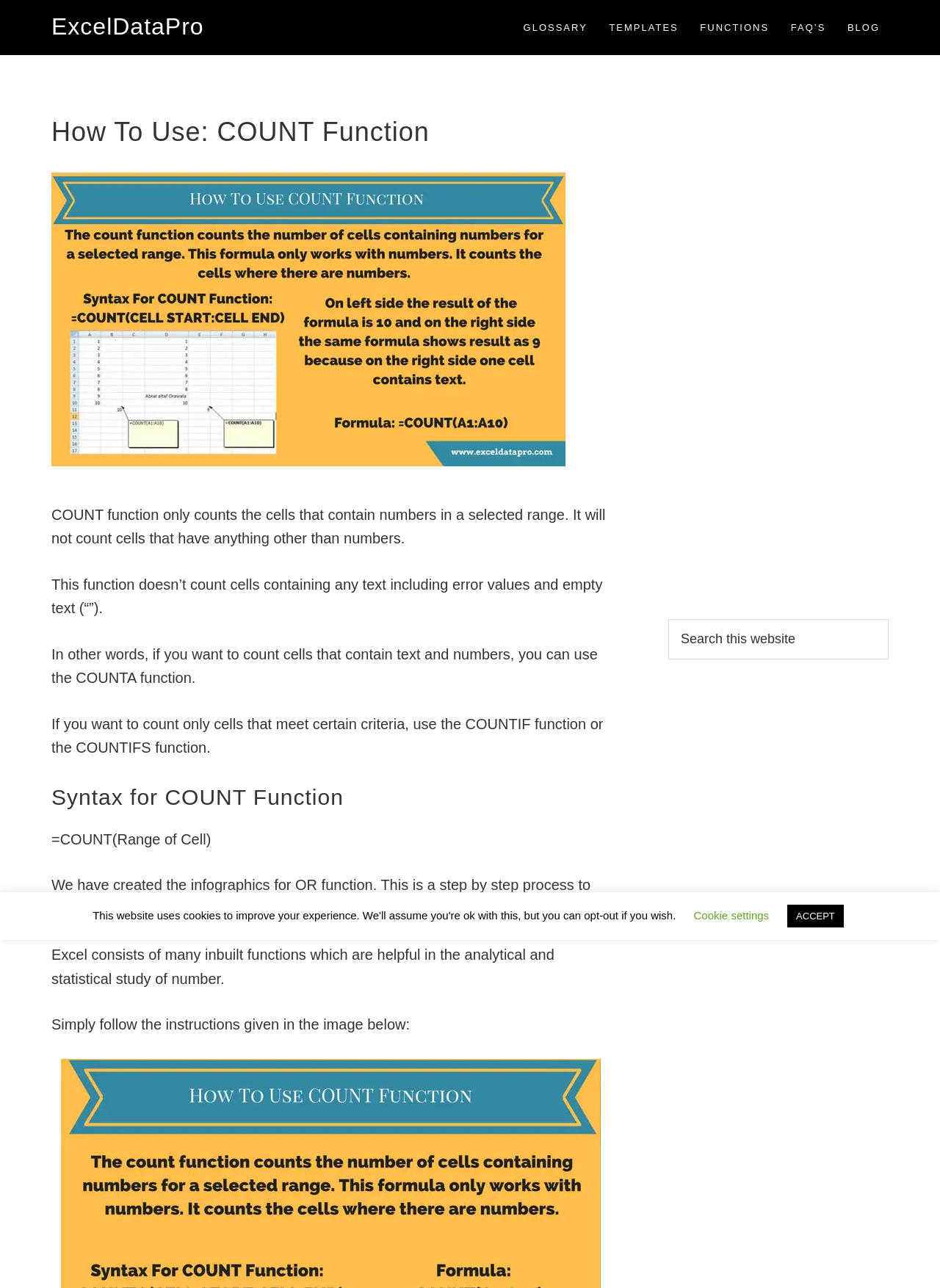Summarize the webpage with a detailed and informative caption.

This webpage is about learning how to use the COUNT function in MS Excel. At the top, there are three links to skip to primary navigation, main content, and primary sidebar. Below these links, there is a header section with a heading "How To Use: COUNT Function" and an image with the same title.

The main content section starts with a brief description of the COUNT function, stating that it only counts cells that contain numbers and excludes cells with text. This is followed by three paragraphs explaining the function's behavior in more detail.

Below these paragraphs, there is a heading "Syntax for COUNT Function" and a formula "=COUNT(Range of Cell)" is provided. The webpage then explains that Excel has many built-in functions for analytical and statistical studies of numbers.

The webpage also features an infographic for learning Excel functions easily and provides instructions on how to use the COUNT function. There is a complementary section on the right side, which is the primary sidebar, containing a search bar with a search button and a label "Search this website".

At the top left, there is a link to the website's homepage, "ExcelDataPro". The main navigation menu is located below the header section, with links to "GLOSSARY", "TEMPLATES", "FUNCTIONS", "FAQ’S", and "BLOG". Finally, at the bottom, there are two buttons, "Cookie settings" and "ACCEPT", related to cookie settings.